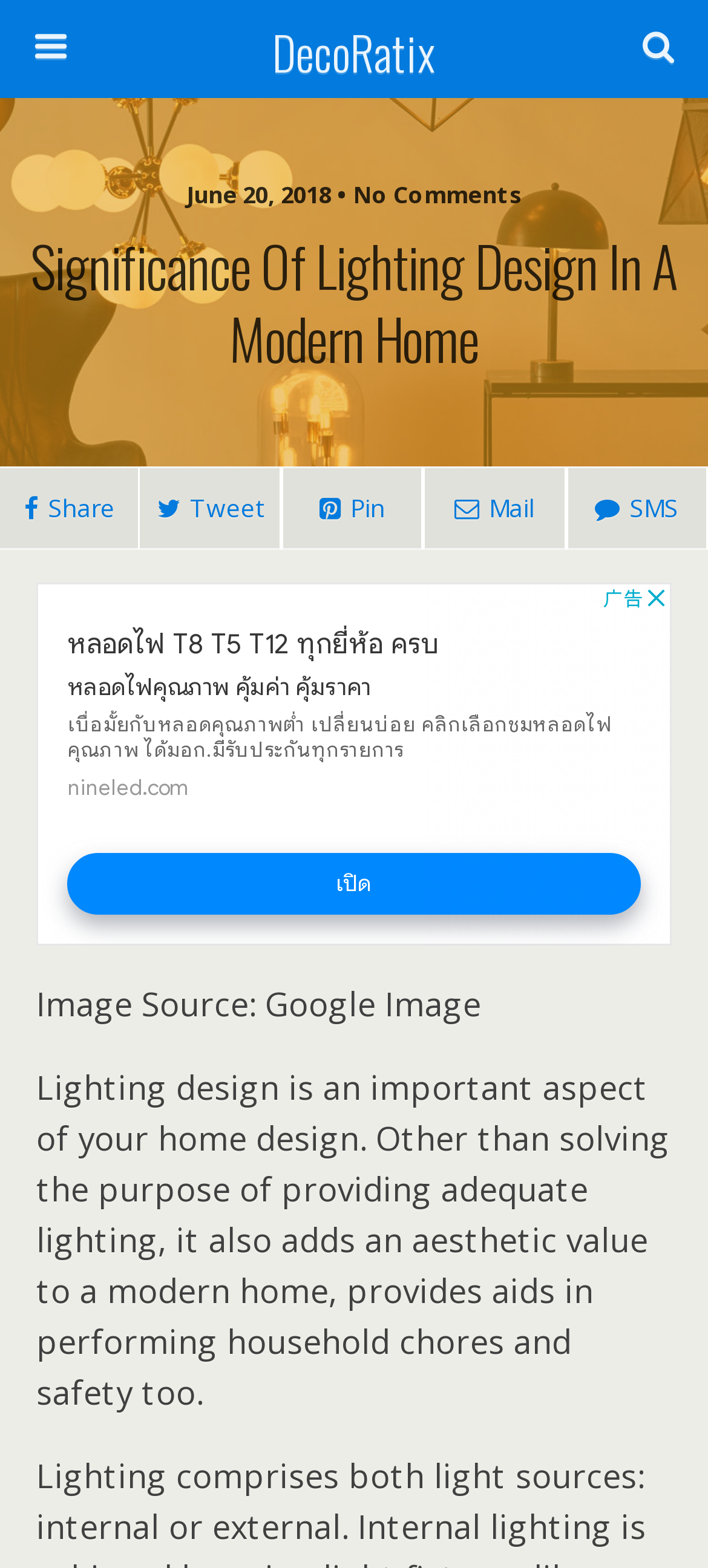Identify the bounding box coordinates of the element that should be clicked to fulfill this task: "go to the SPECIAL page". The coordinates should be provided as four float numbers between 0 and 1, i.e., [left, top, right, bottom].

None